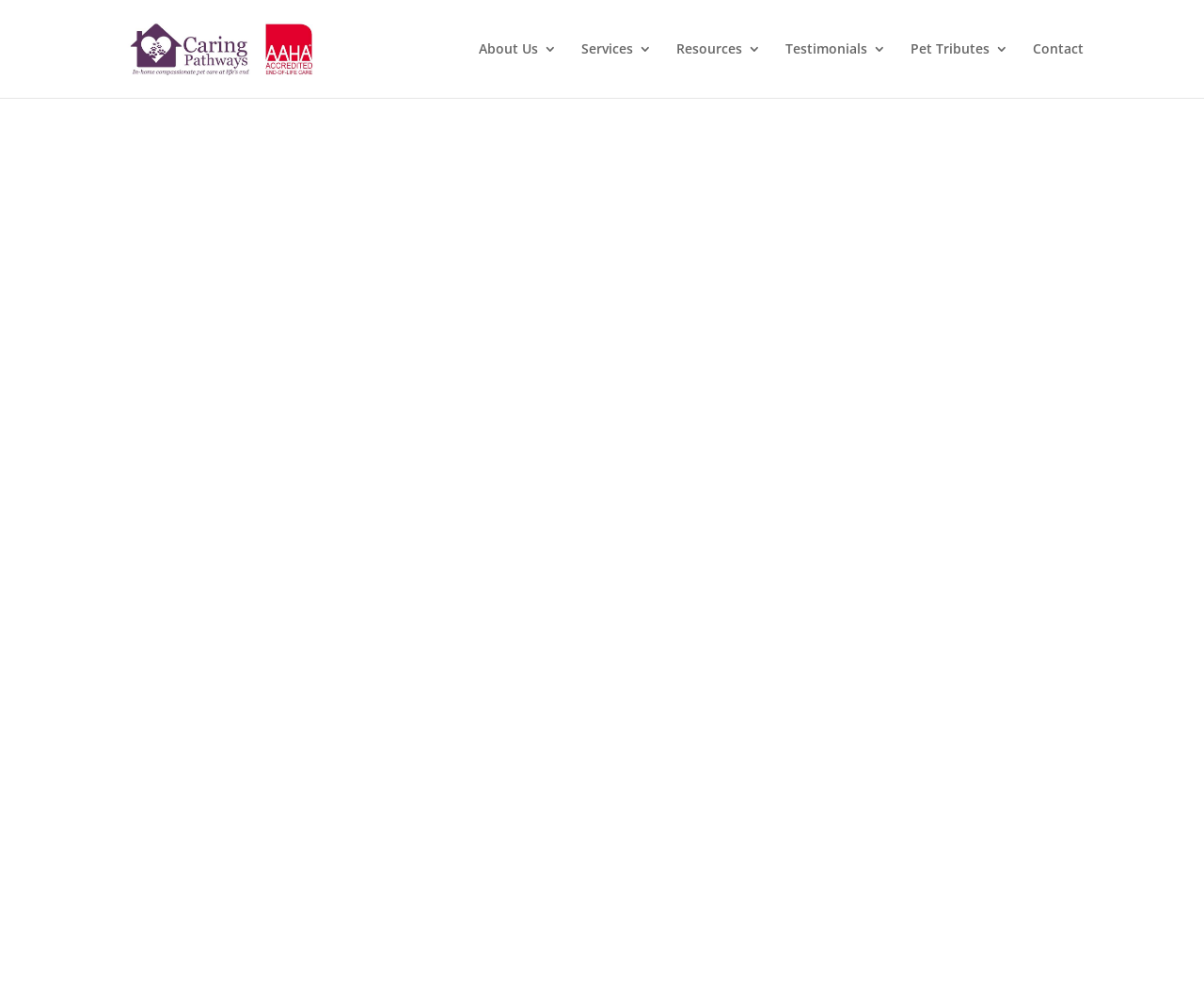Specify the bounding box coordinates of the element's area that should be clicked to execute the given instruction: "View Smokey's tribute". The coordinates should be four float numbers between 0 and 1, i.e., [left, top, right, bottom].

[0.139, 0.208, 0.404, 0.249]